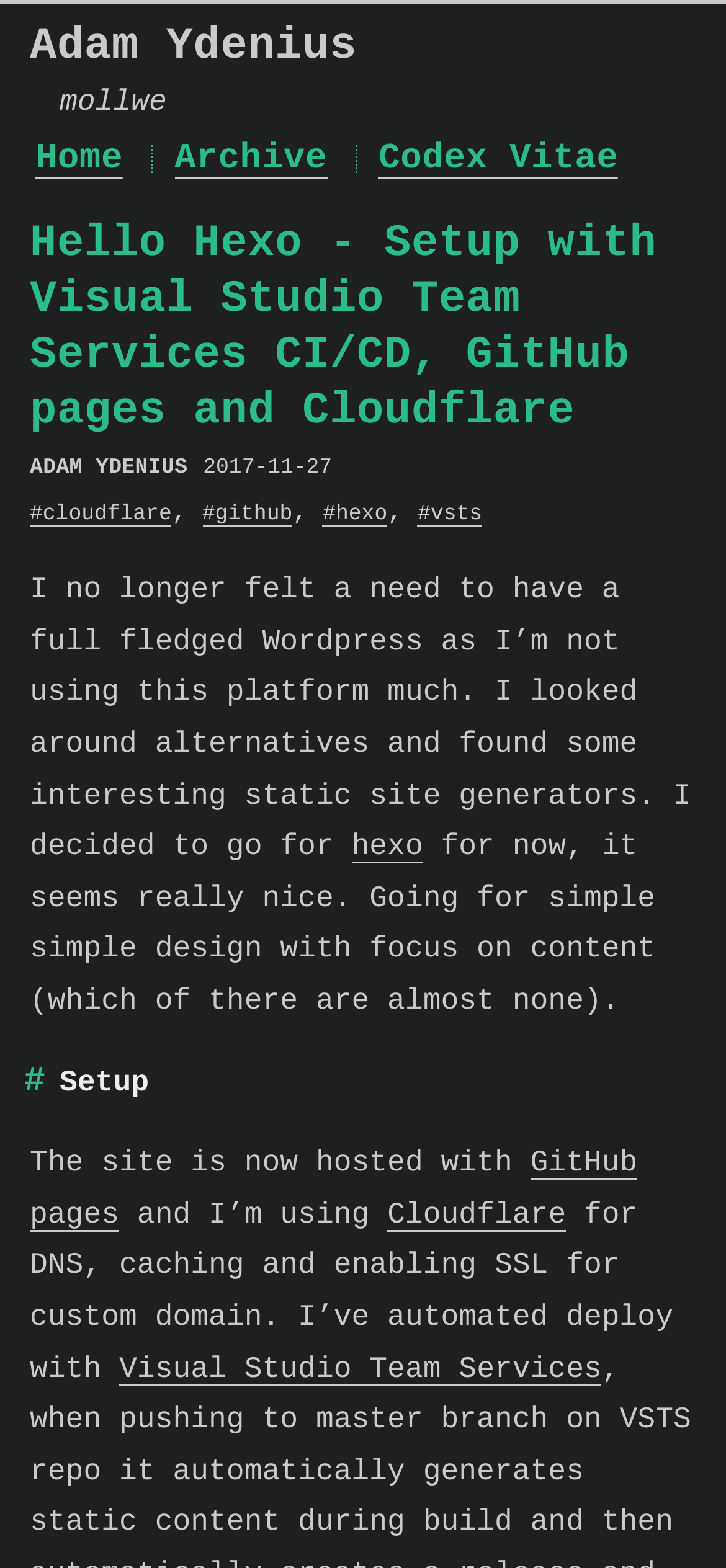Please determine the bounding box coordinates of the section I need to click to accomplish this instruction: "Click on the Home link".

[0.049, 0.087, 0.169, 0.113]